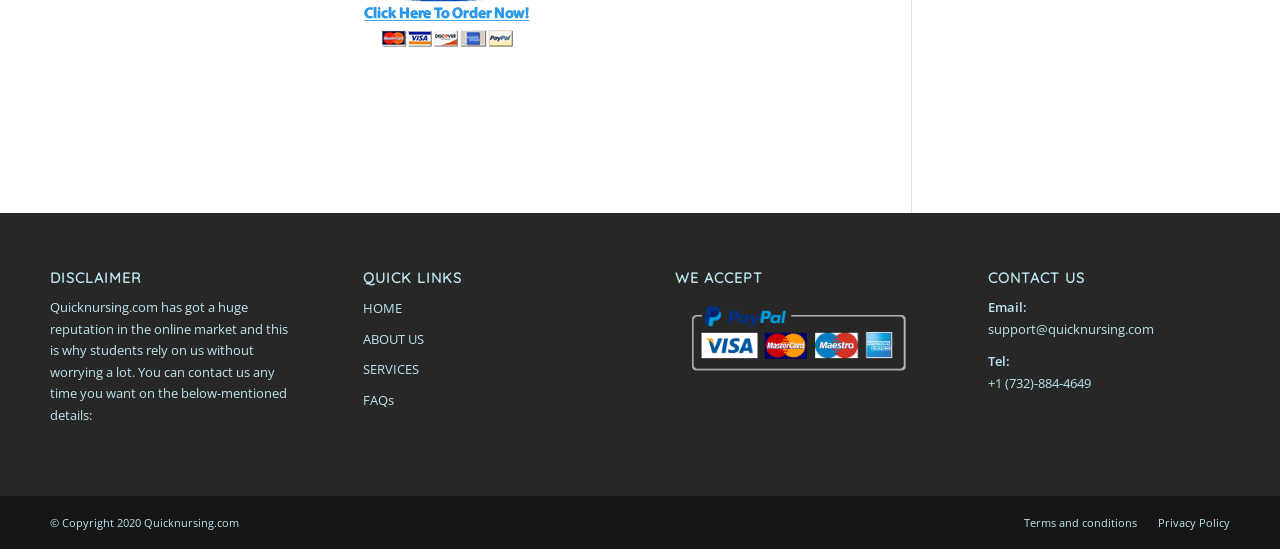What is the copyright year of Quicknursing.com?
Look at the image and respond with a one-word or short-phrase answer.

2020